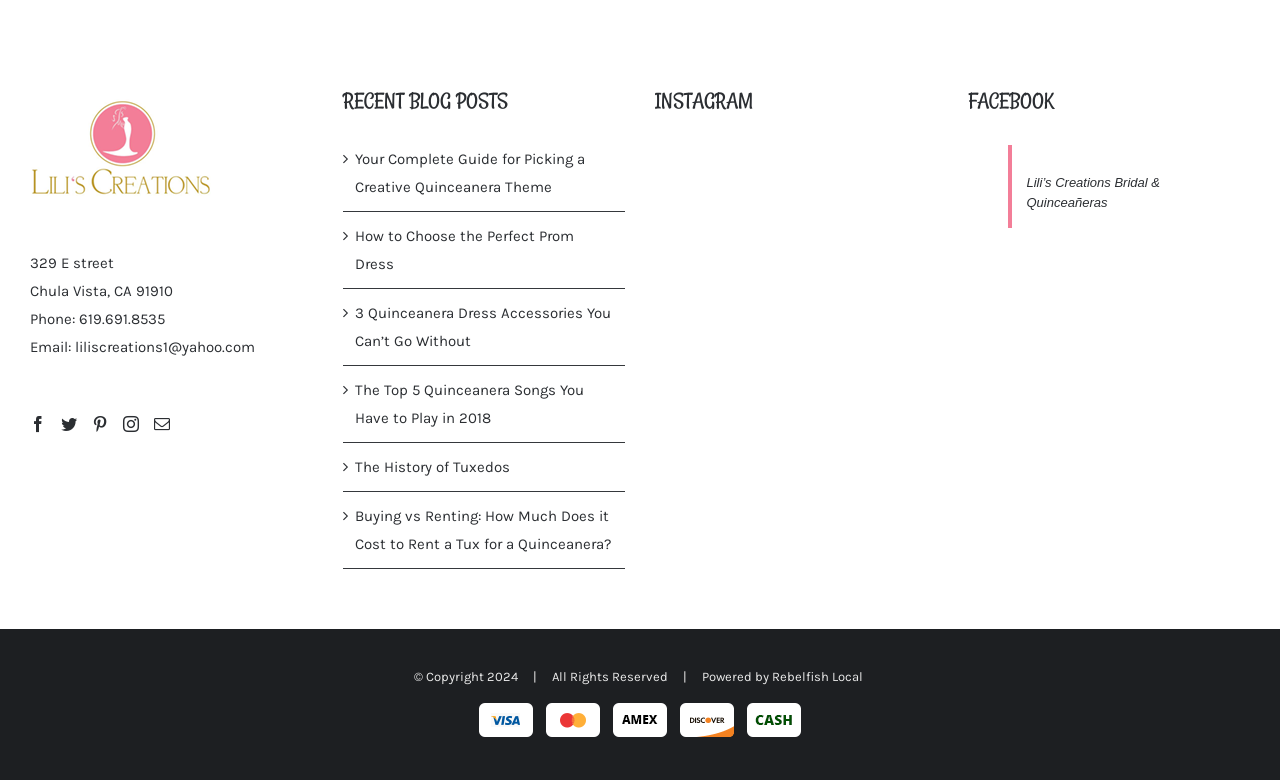What is the phone number of Lili's Creations?
Based on the screenshot, respond with a single word or phrase.

619.691.8535